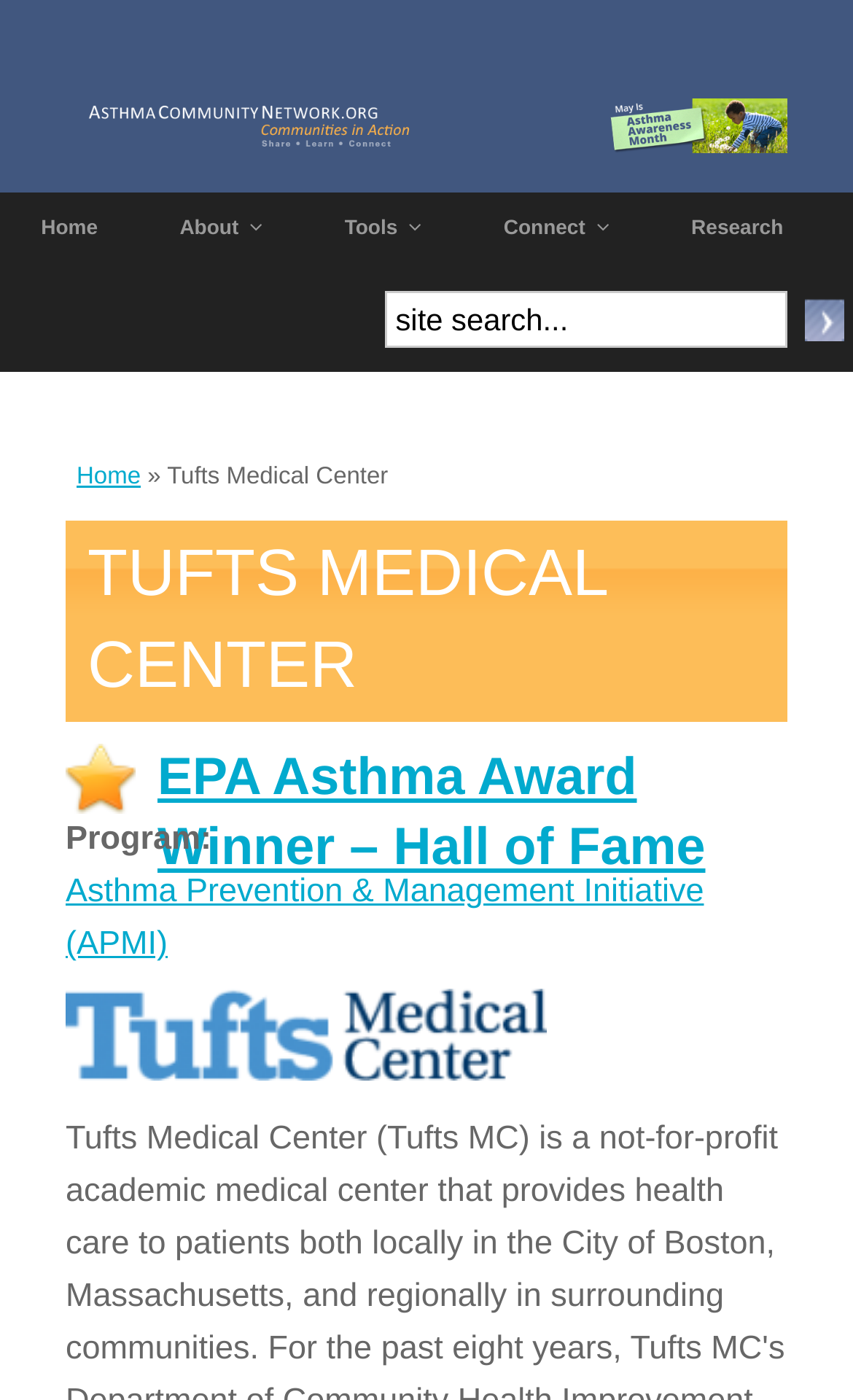Show me the bounding box coordinates of the clickable region to achieve the task as per the instruction: "visit the Asthma Prevention & Management Initiative page".

[0.077, 0.624, 0.825, 0.688]